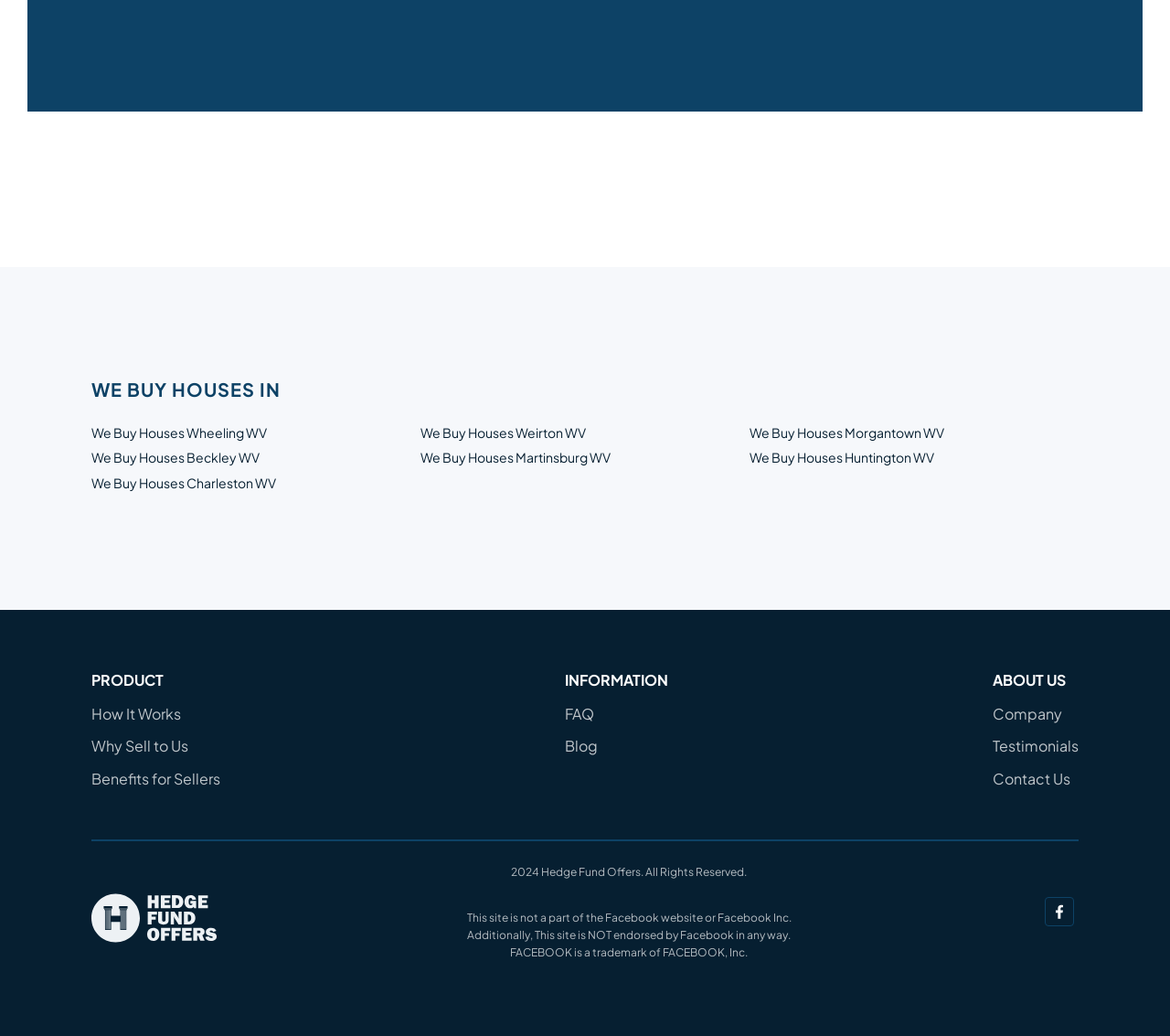Locate the bounding box coordinates of the element to click to perform the following action: 'Read 'FAQ''. The coordinates should be given as four float values between 0 and 1, in the form of [left, top, right, bottom].

[0.483, 0.68, 0.508, 0.698]